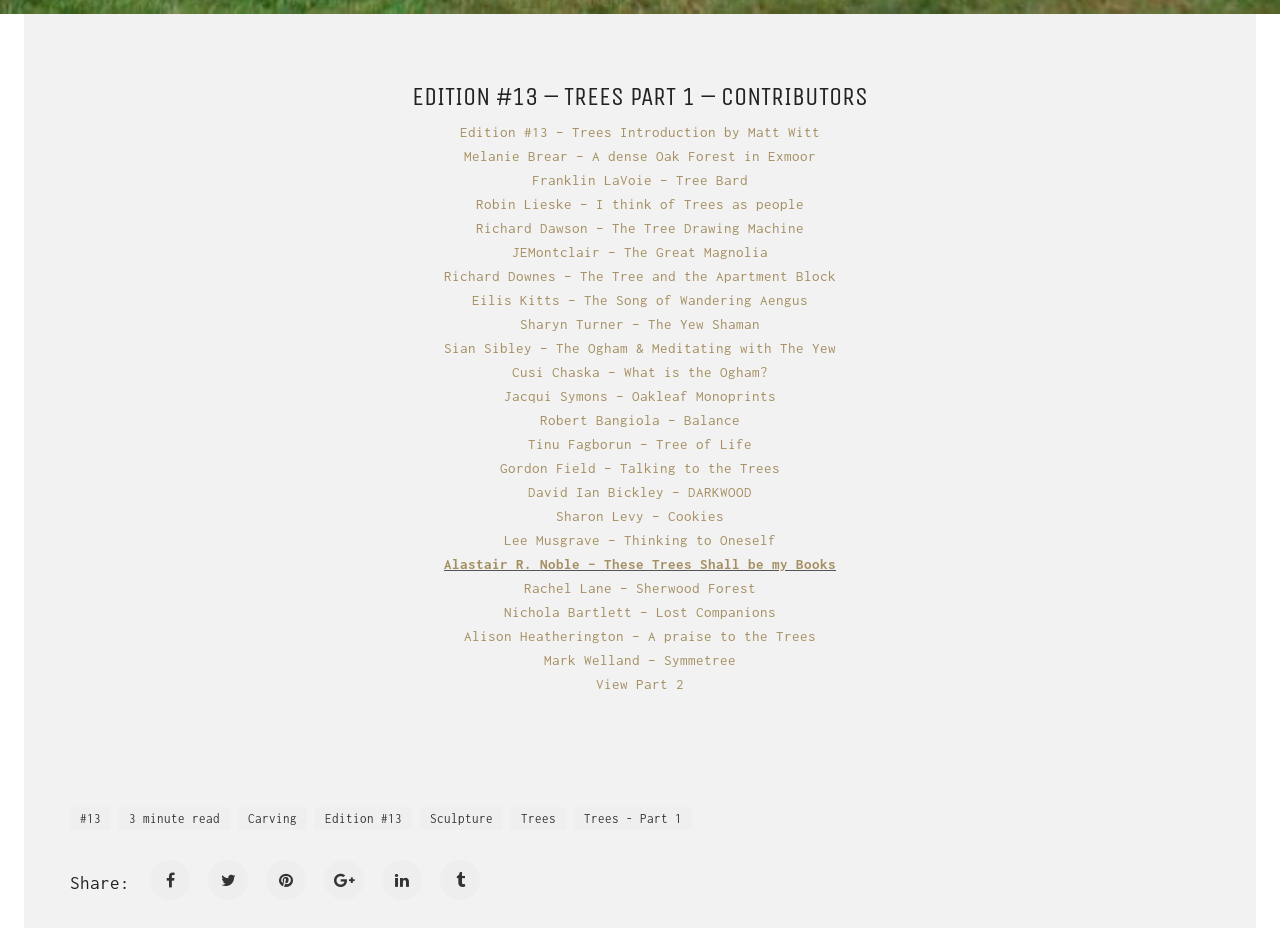Can you provide the bounding box coordinates for the element that should be clicked to implement the instruction: "View the article by Melanie Brear"?

[0.362, 0.16, 0.638, 0.177]